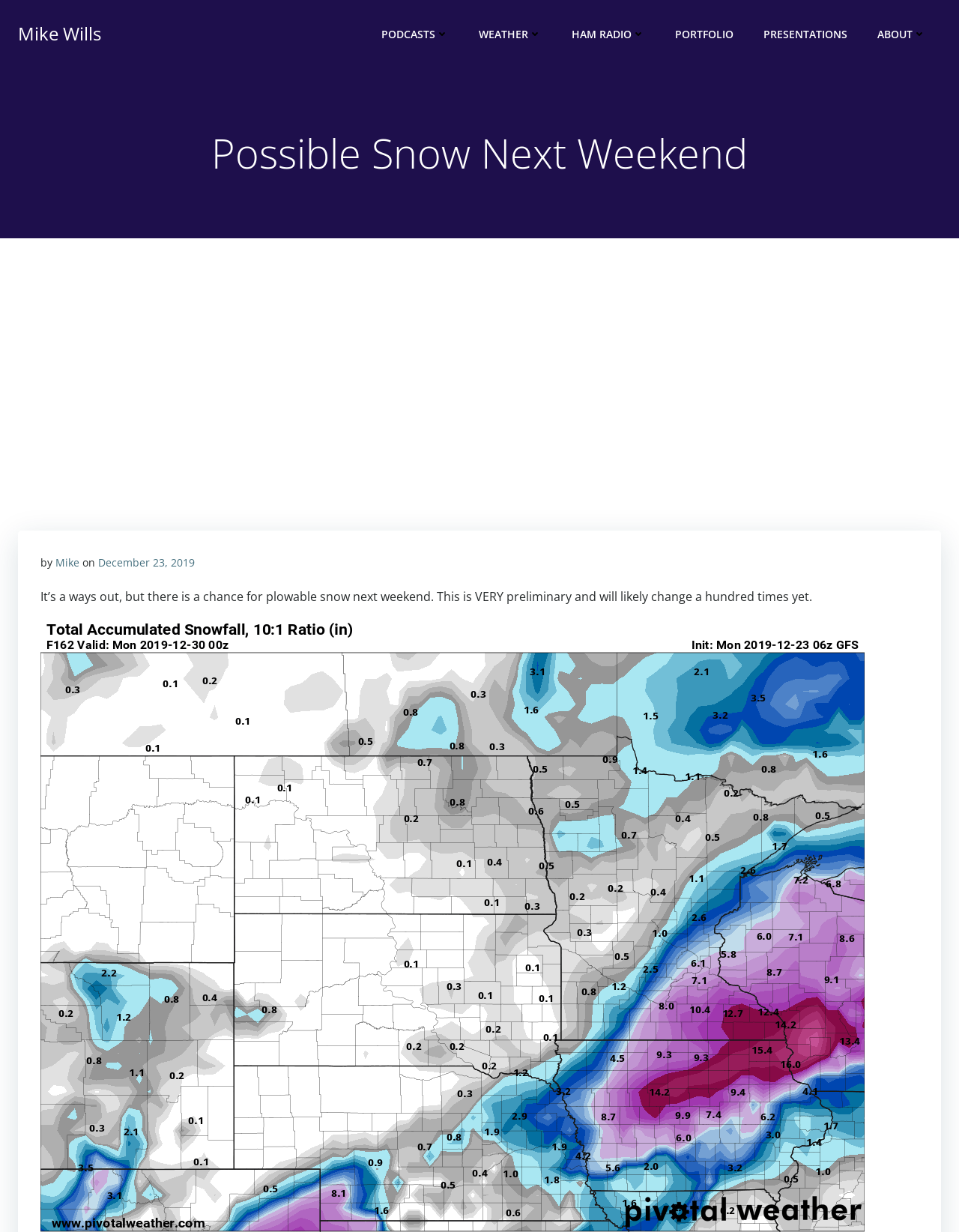What is the name of the website?
Refer to the image and provide a one-word or short phrase answer.

Mike Wills